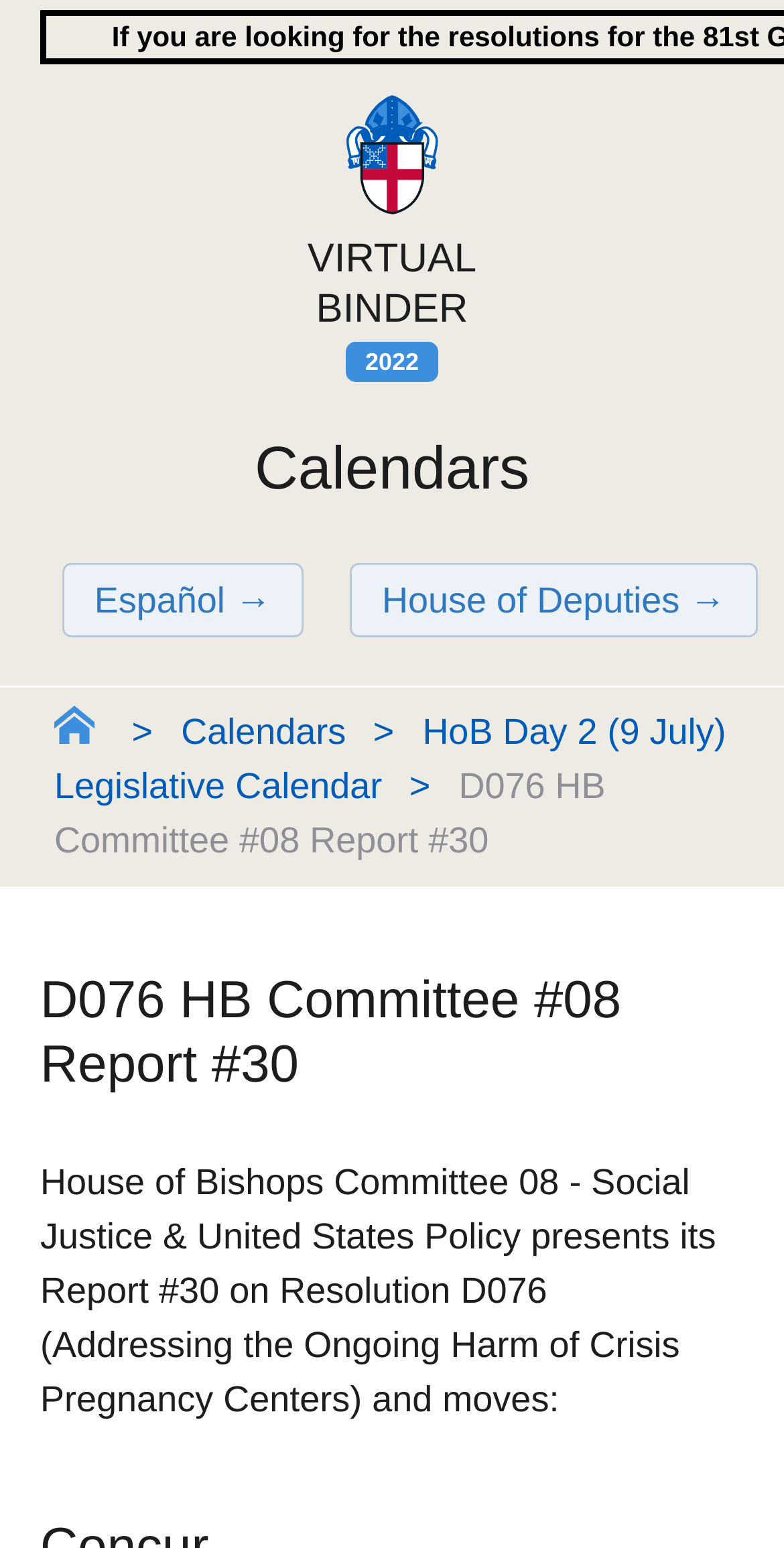Provide the bounding box coordinates of the HTML element described by the text: "Español". The coordinates should be in the format [left, top, right, bottom] with values between 0 and 1.

[0.079, 0.364, 0.387, 0.412]